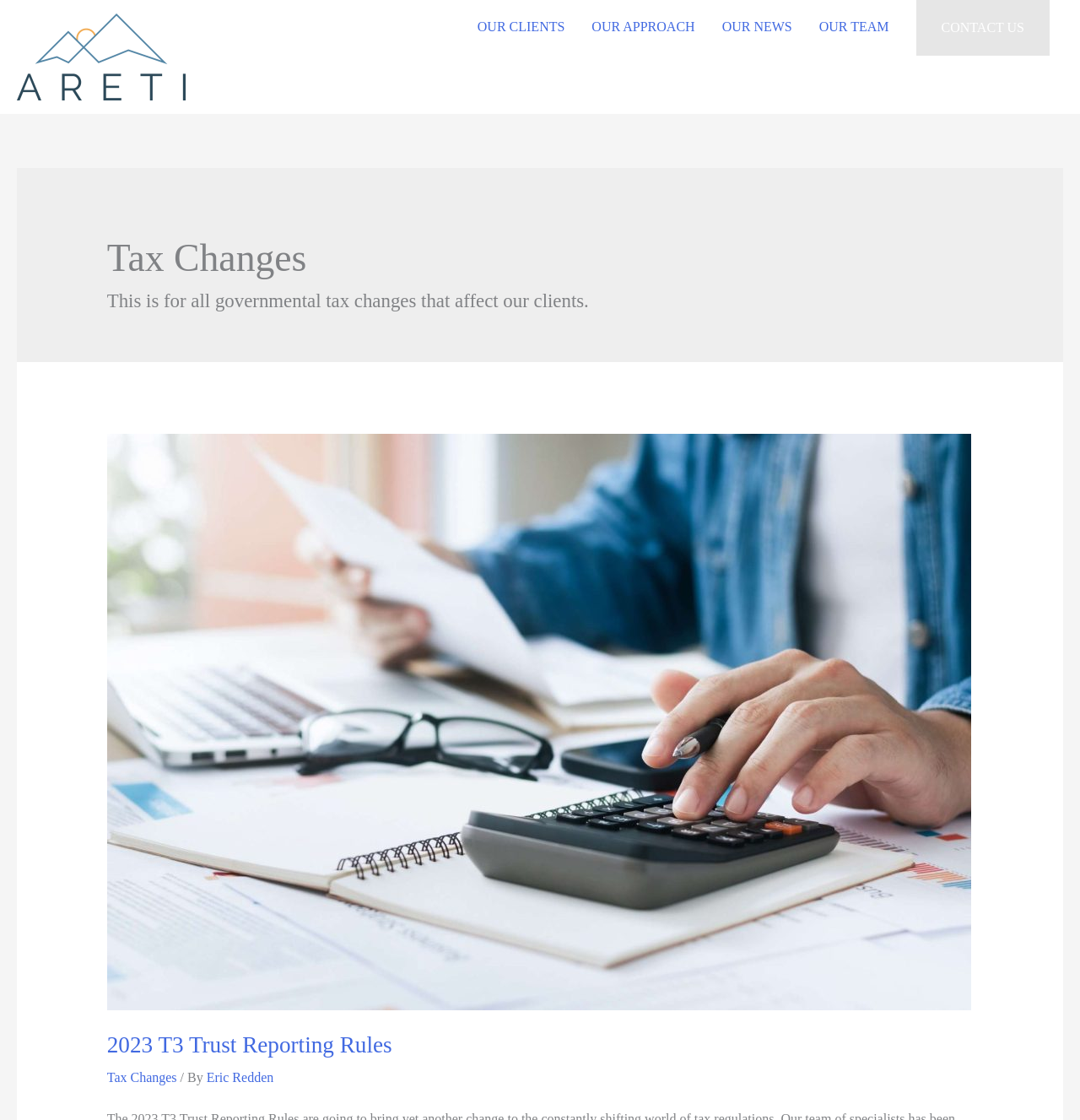Present a detailed account of what is displayed on the webpage.

The webpage is about governmental tax changes that affect clients, specifically focusing on trust reporting rules for 2023 returns. At the top left corner, there is an Areti Accounting logo, which is an image with a link. Below the logo, there is a navigation menu with five links: "OUR CLIENTS", "OUR APPROACH", "OUR NEWS", "OUR TEAM", and "CONTACT US", aligned horizontally across the top of the page.

The main content of the page is divided into two sections. The first section has a heading "Tax Changes" and a brief description "This is for all governmental tax changes that affect our clients." Below this description, there is a link "Trust Reporting Rules for 2023 Returns" with an associated image.

The second section has a heading "2023 T3 Trust Reporting Rules" and a link with the same title. Below this, there is a header with a link "Tax Changes" followed by the text "/ By" and another link "Eric Redden". Overall, the page has a total of 9 links, 2 images, and 4 headings.